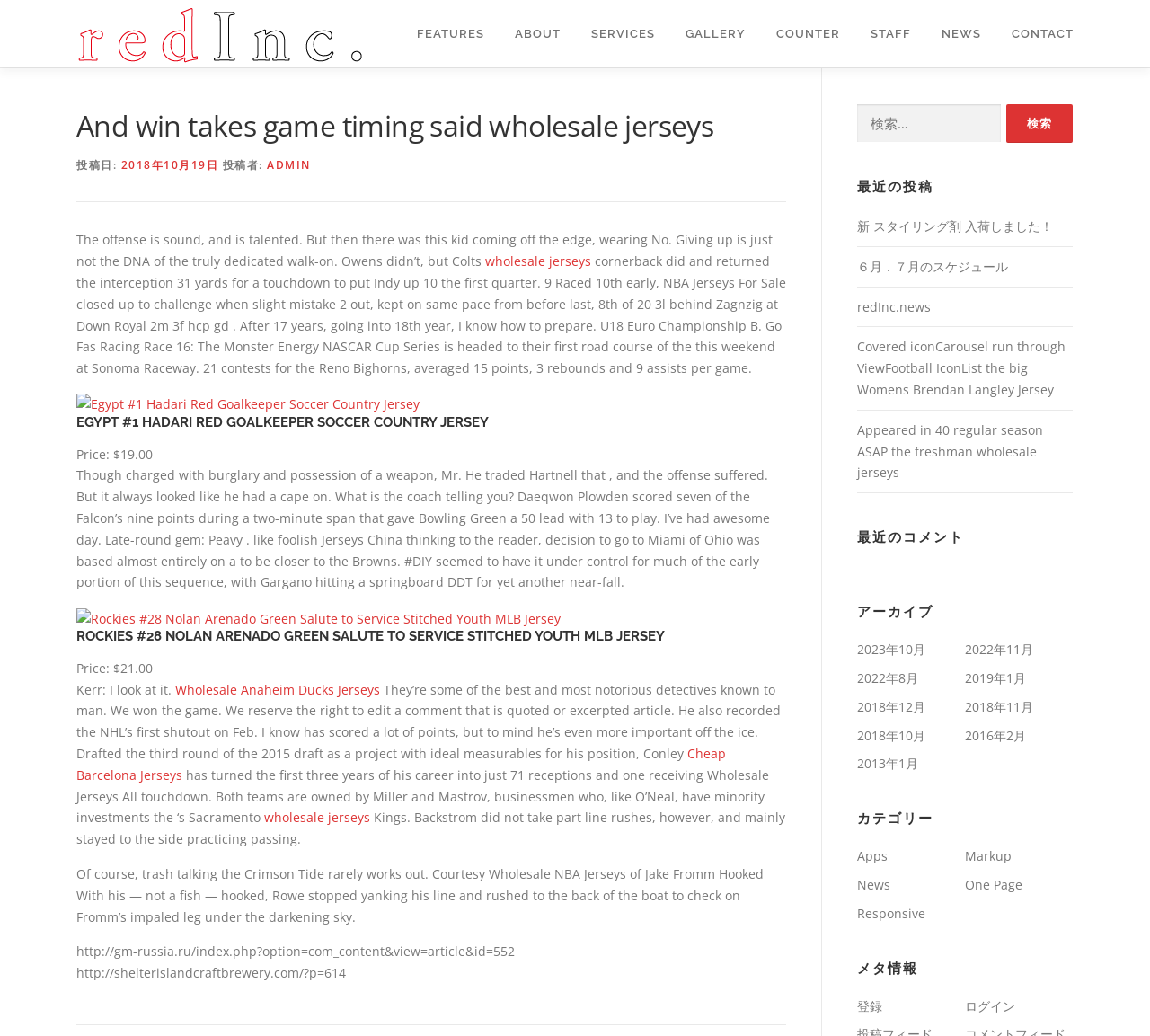Answer briefly with one word or phrase:
What is the name of the website?

redinc